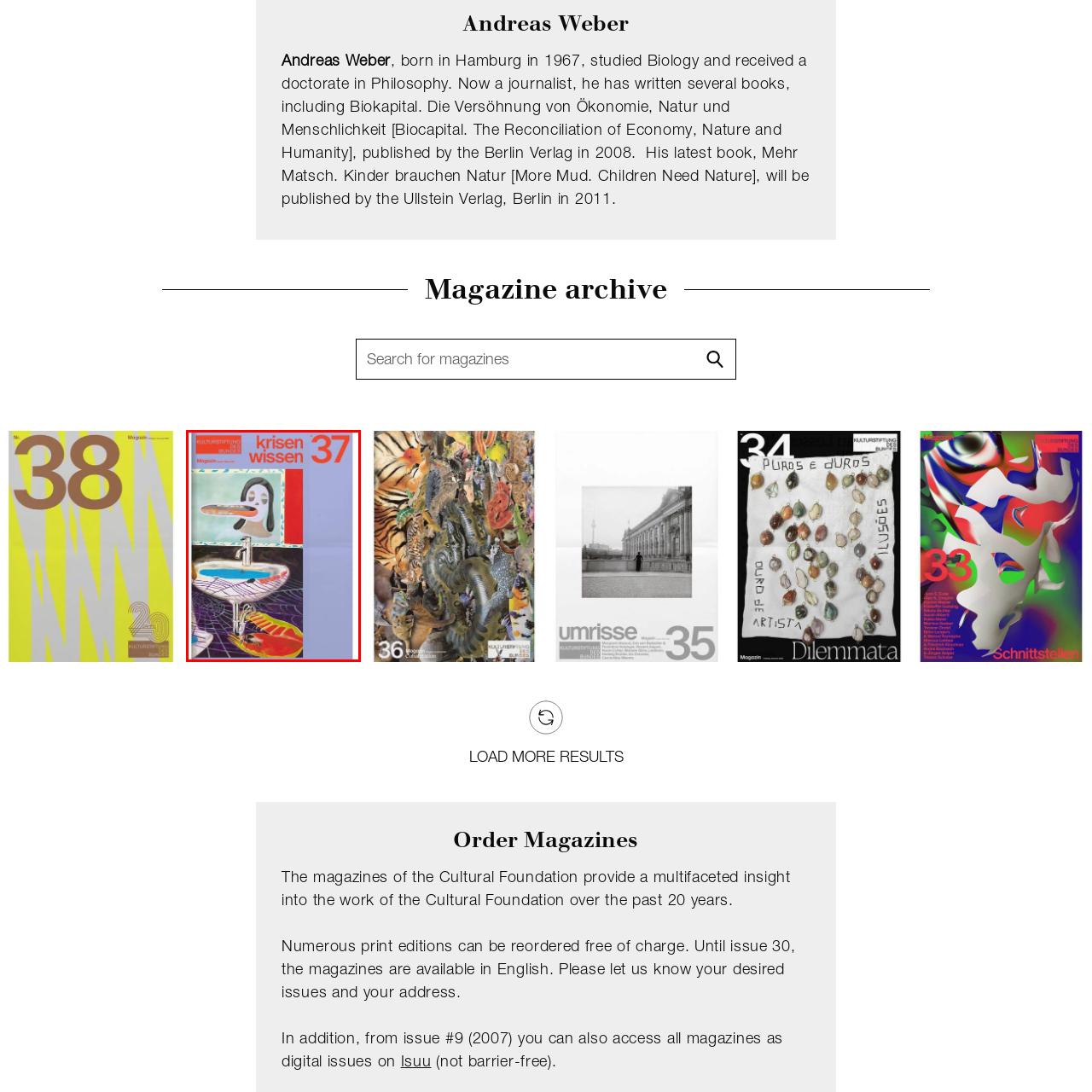What type of elements are blended in the design? Please look at the image within the red bounding box and provide a one-word or short-phrase answer based on what you see.

Abstract and figurative